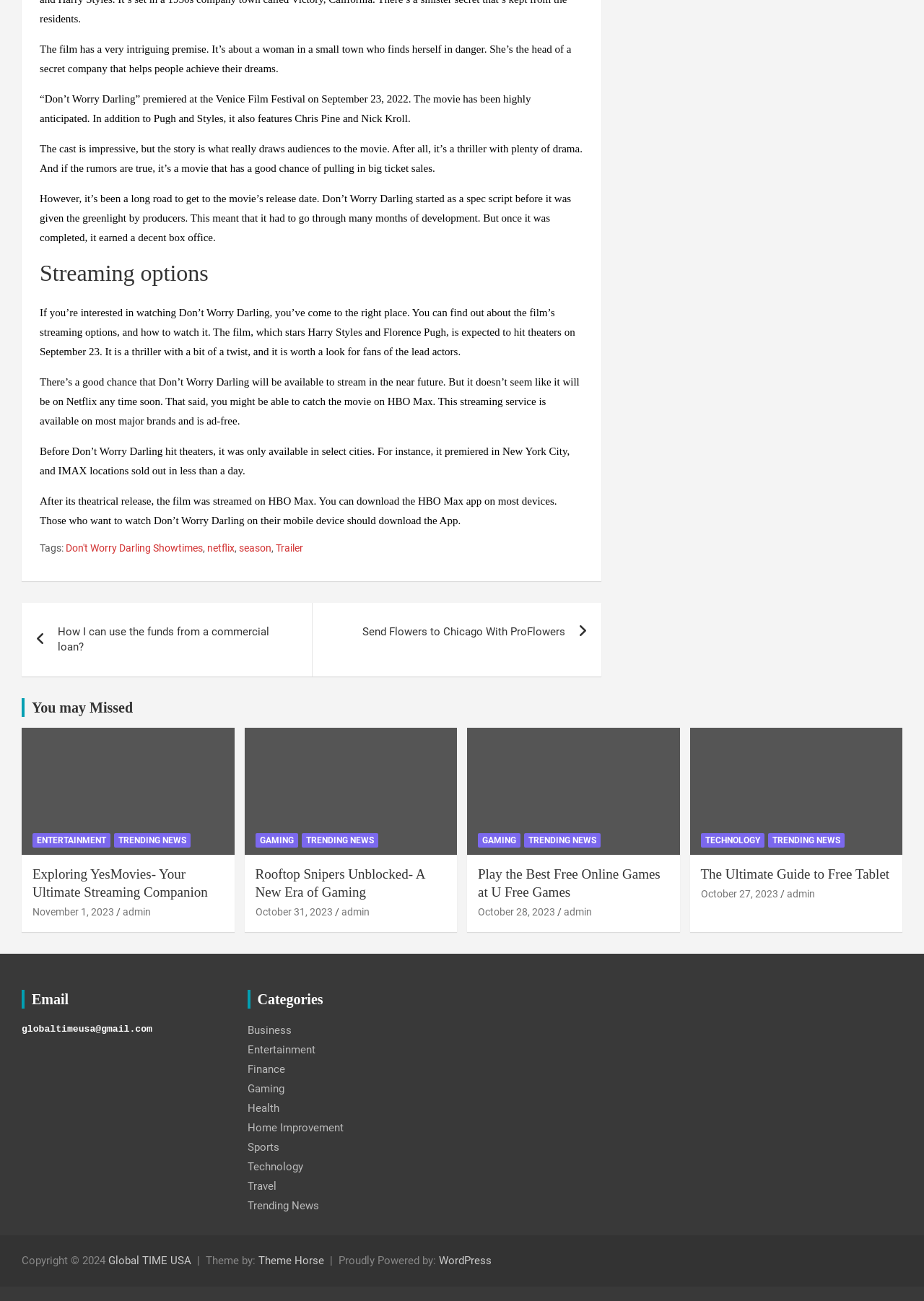Give a one-word or short-phrase answer to the following question: 
What is the category of the post 'Exploring YesMovies- Your Ultimate Streaming Companion'?

ENTERTAINMENT